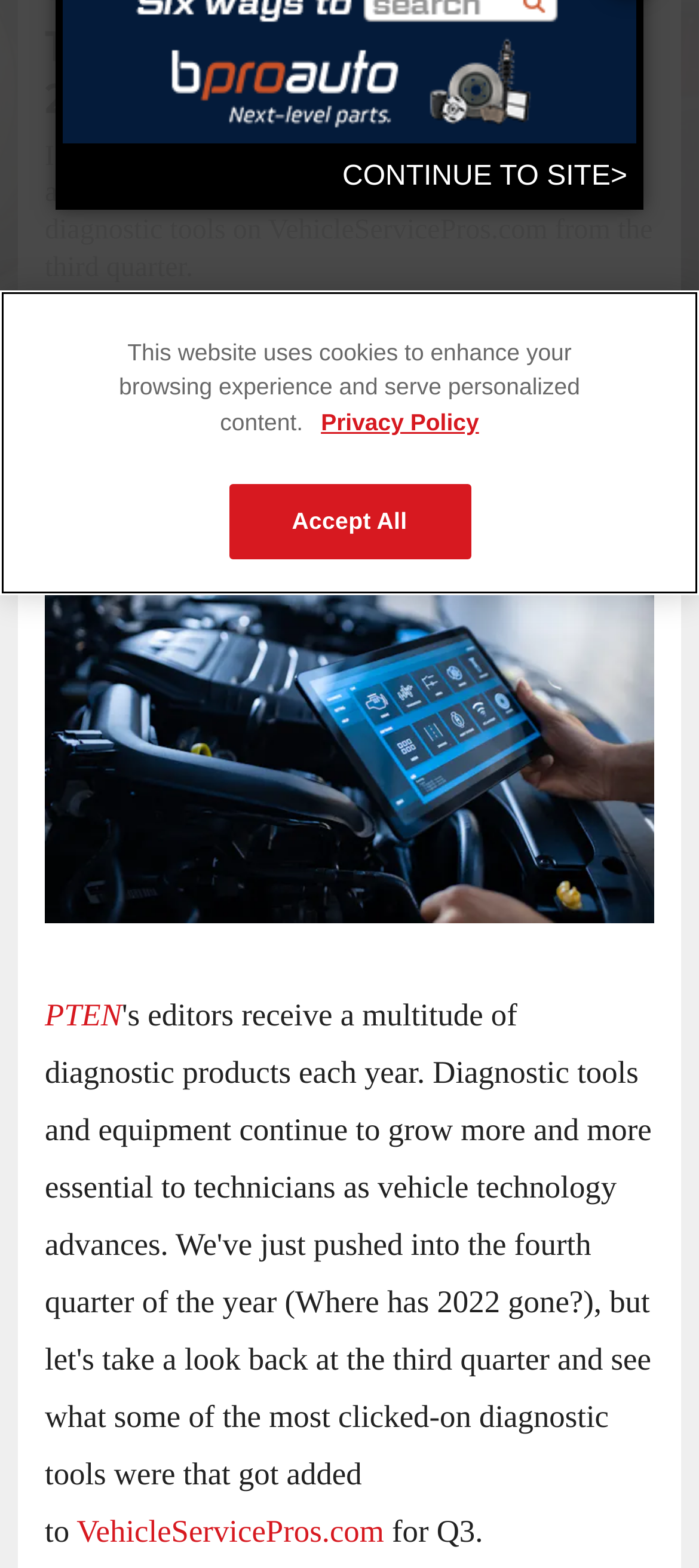Find the bounding box coordinates for the HTML element described in this sentence: "Diagnostics and Driveability". Provide the coordinates as four float numbers between 0 and 1, in the format [left, top, right, bottom].

[0.0, 0.082, 0.082, 0.121]